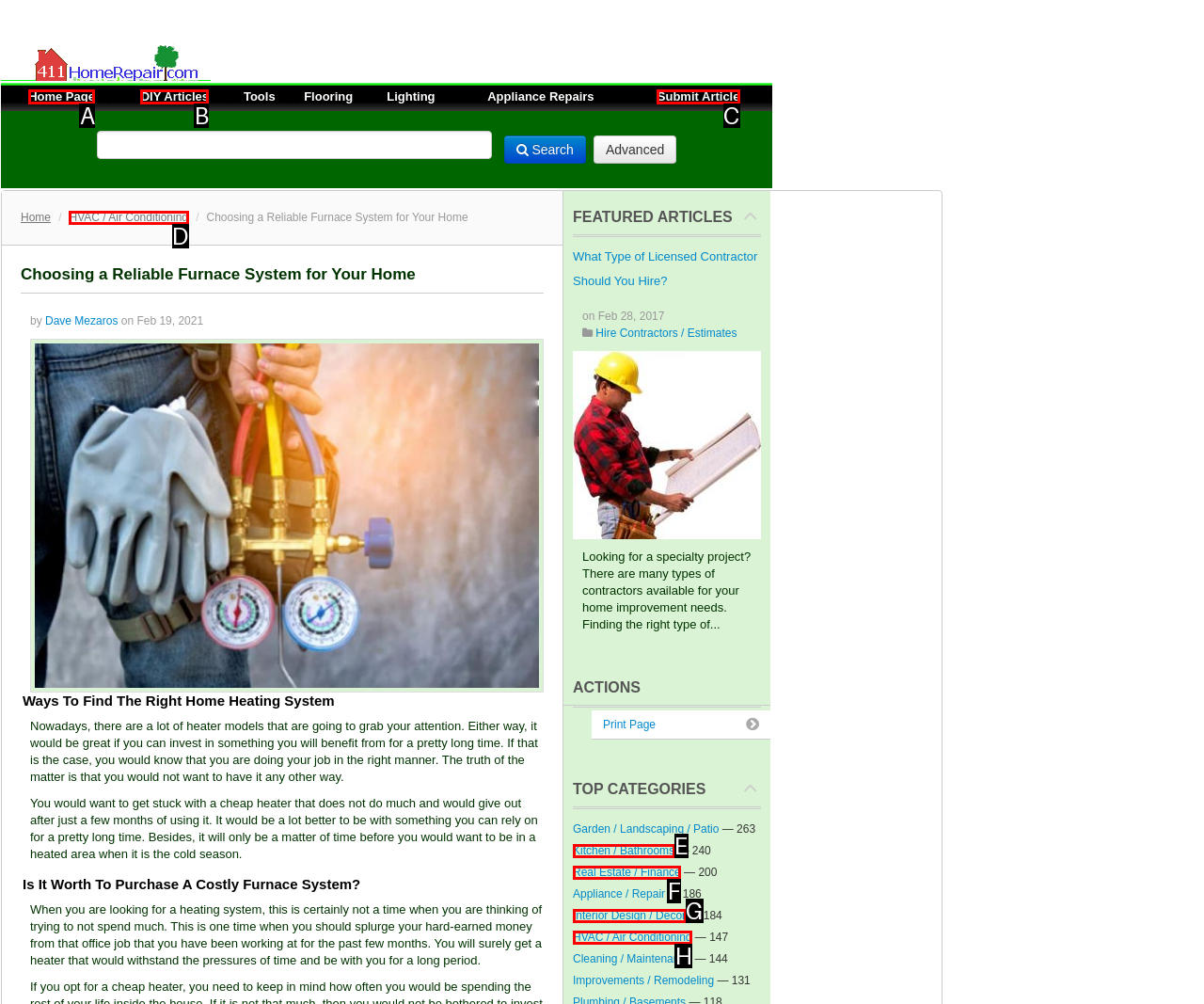Refer to the description: DIY Articles and choose the option that best fits. Provide the letter of that option directly from the options.

B